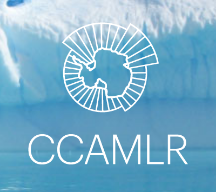Give a thorough caption of the image, focusing on all visible elements.

The image features the logo of the Commission for the Conservation of Antarctic Marine Living Resources (CCAMLR). It presents a stylized representation of Antarctica, encircled by a radiating pattern symbolizing the organization's commitment to marine conservation. The logo is prominently displayed against a background of ice, reflecting the unique and pristine environment that CCAMLR aims to protect. This emblem embodies the organization's mission to ensure sustainable fishing practices and the conservation of marine ecosystems in the Southern Ocean.